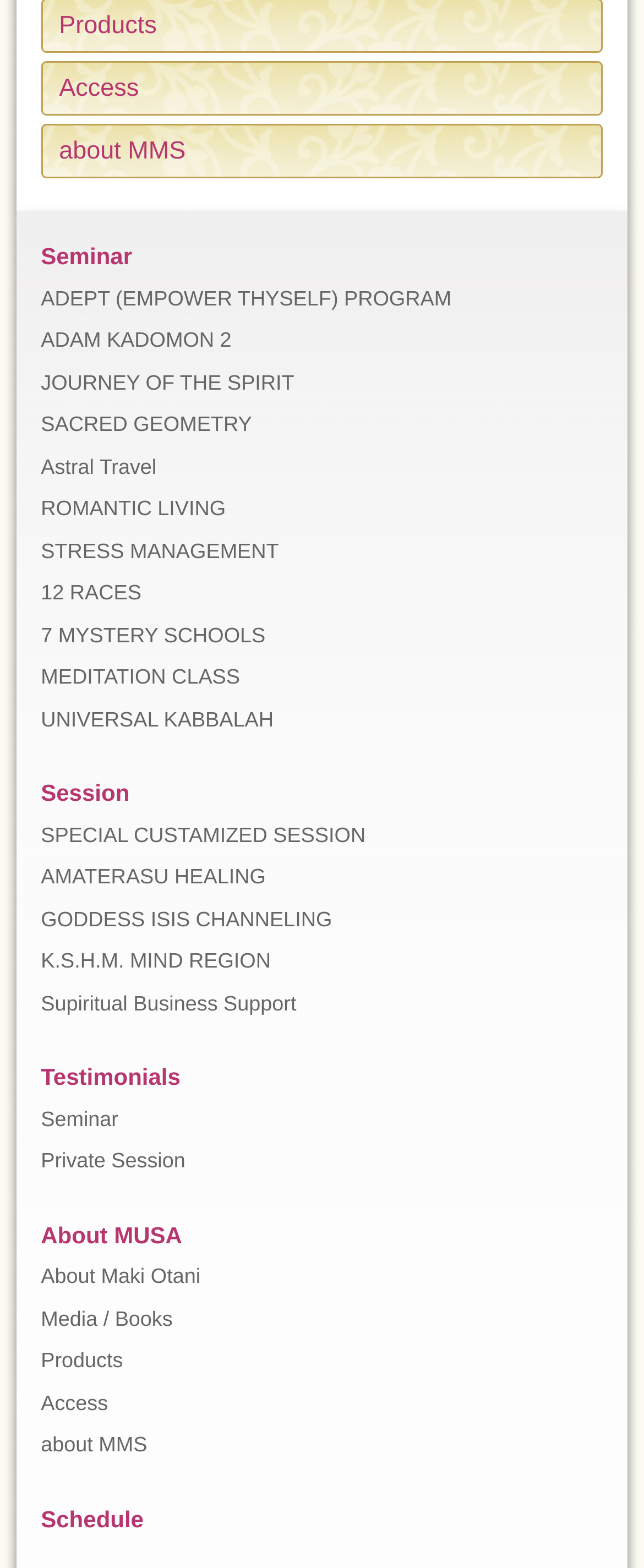Please locate the bounding box coordinates of the element's region that needs to be clicked to follow the instruction: "Check Schedule". The bounding box coordinates should be provided as four float numbers between 0 and 1, i.e., [left, top, right, bottom].

[0.063, 0.96, 0.223, 0.977]